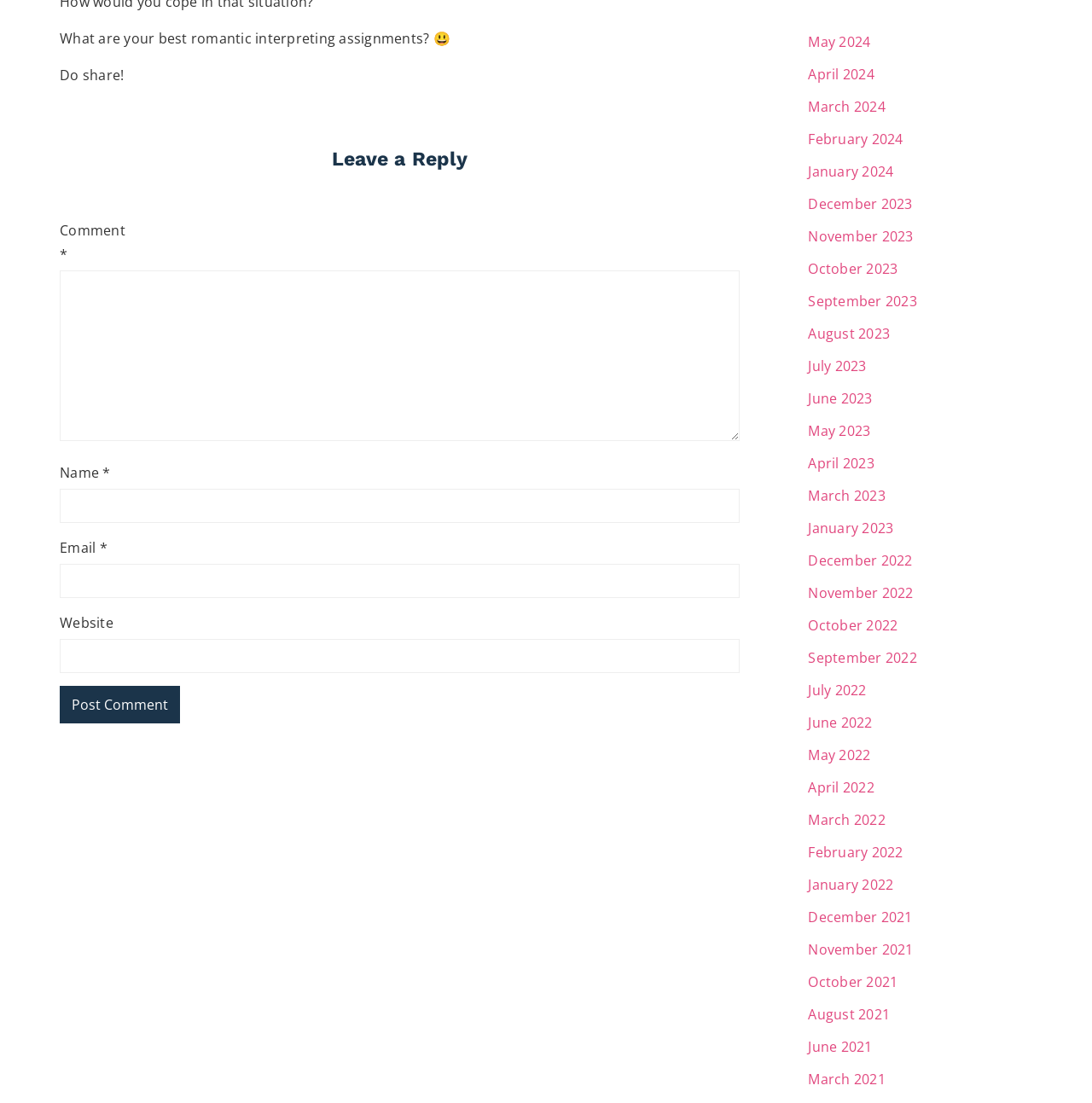Determine the bounding box coordinates in the format (top-left x, top-left y, bottom-right x, bottom-right y). Ensure all values are floating point numbers between 0 and 1. Identify the bounding box of the UI element described by: parent_node: Email * aria-describedby="email-notes" name="email"

[0.055, 0.511, 0.677, 0.542]